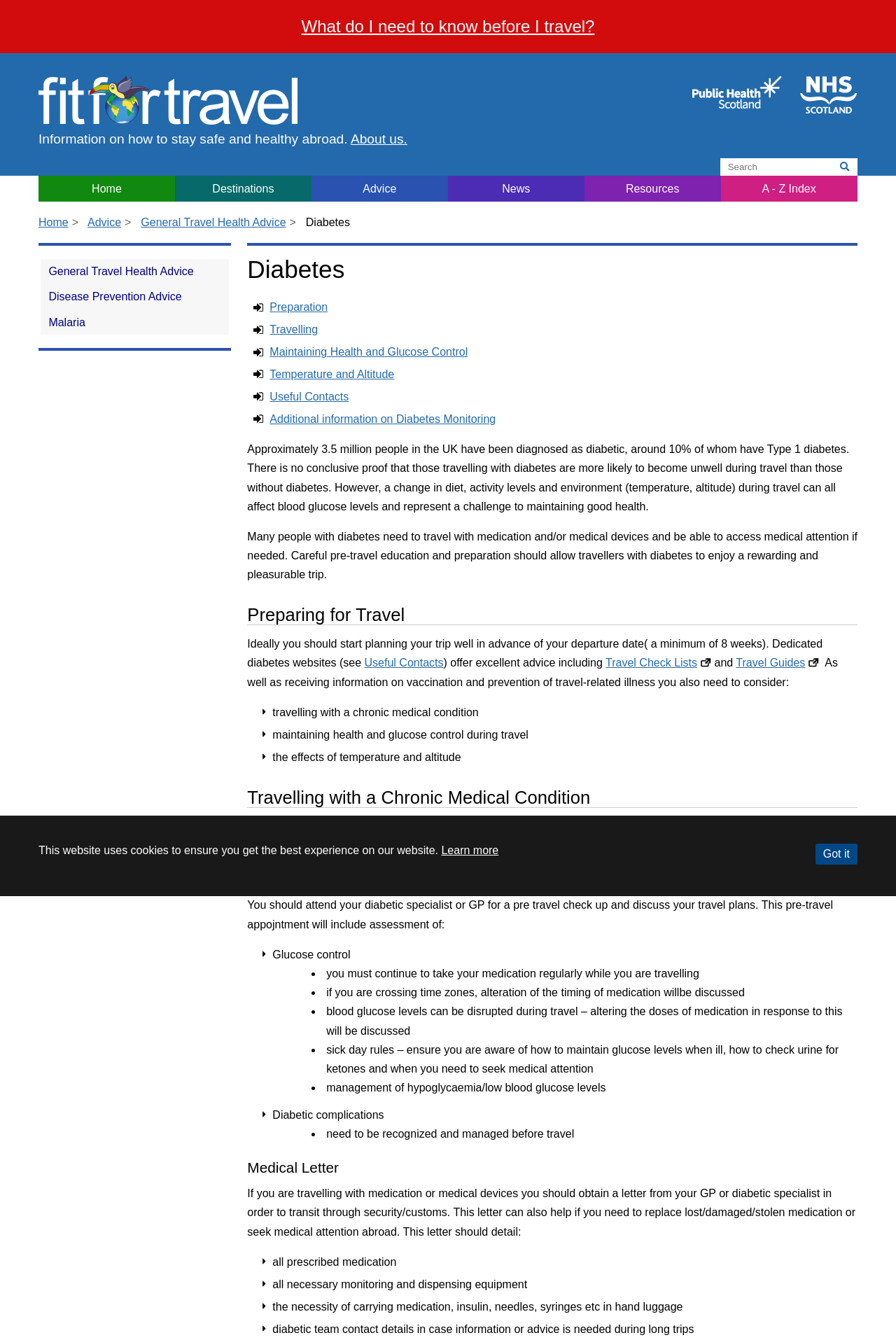Select the bounding box coordinates of the element I need to click to carry out the following instruction: "Click on 'What do I need to know before I travel?'".

[0.336, 0.013, 0.664, 0.027]